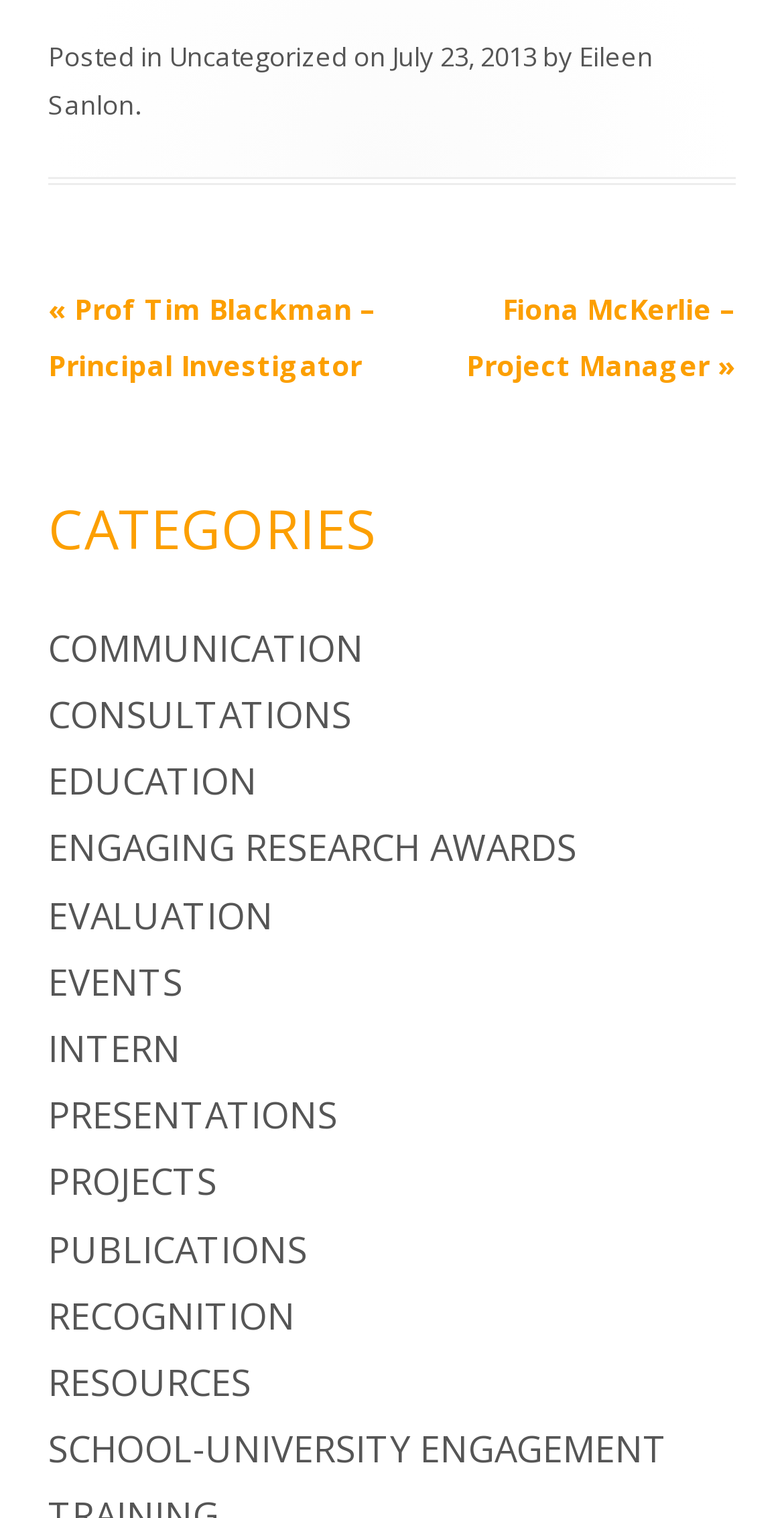Provide a single word or phrase answer to the question: 
How many navigation links are there?

2